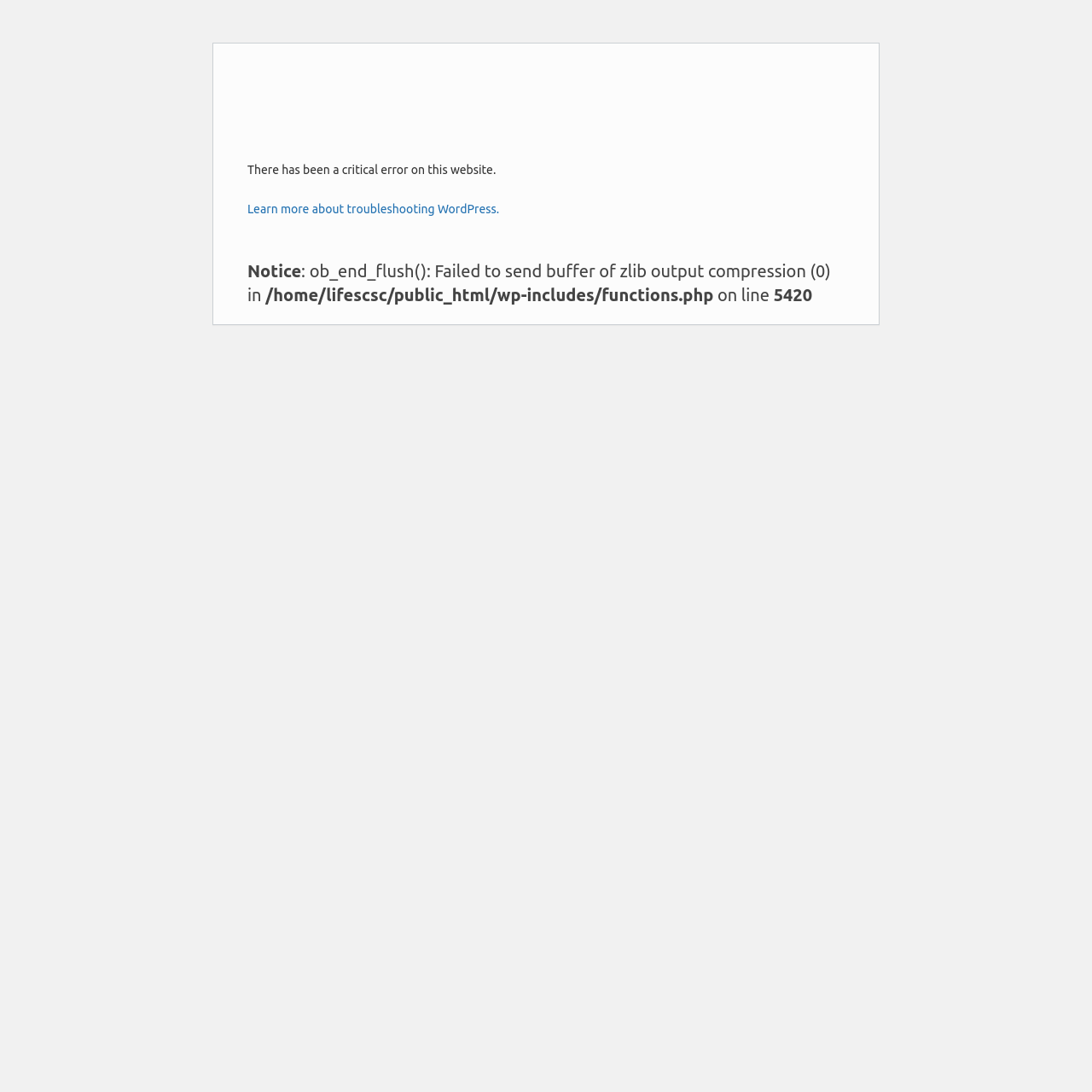Answer this question in one word or a short phrase: What is the error message on the webpage?

Critical error